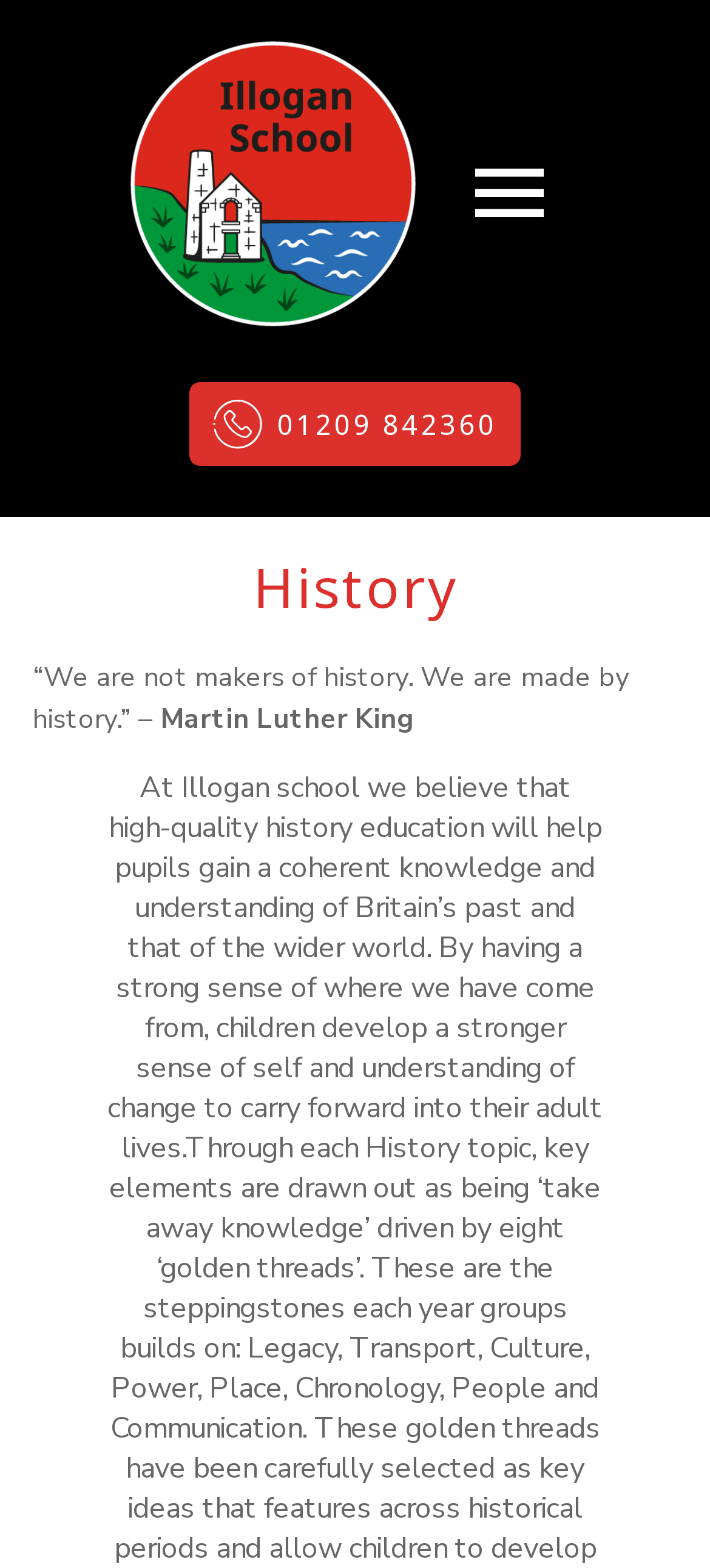Determine the bounding box coordinates for the UI element described. Format the coordinates as (top-left x, top-left y, bottom-right x, bottom-right y) and ensure all values are between 0 and 1. Element description: 01209 842360

[0.266, 0.244, 0.734, 0.297]